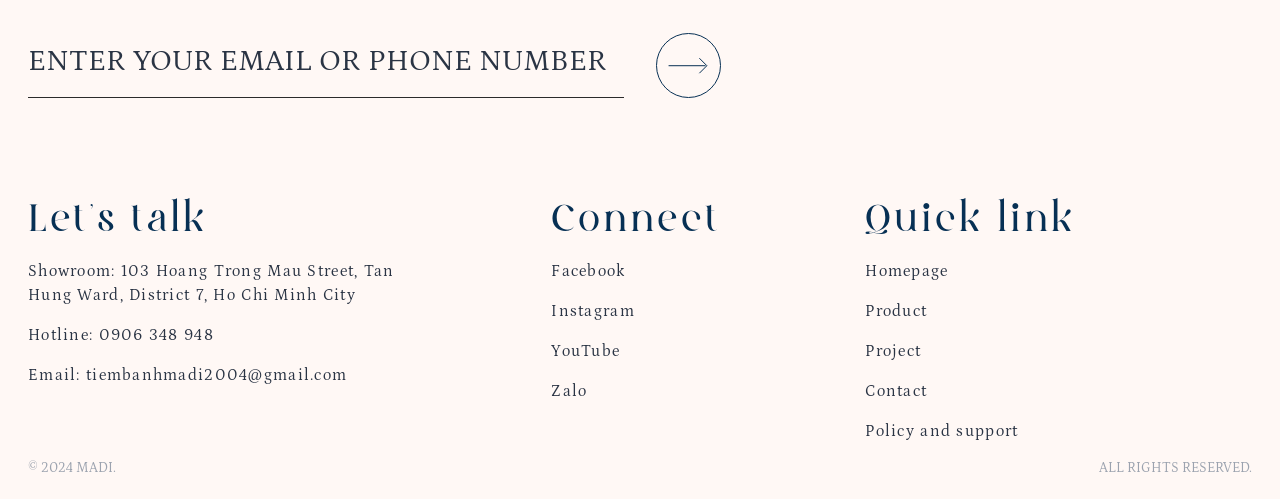What is the copyright year of the webpage?
Based on the image, answer the question with as much detail as possible.

I found the copyright year by looking at the StaticText element with the text '© 2024 MADI.' which is located at the bottom-left section of the webpage.